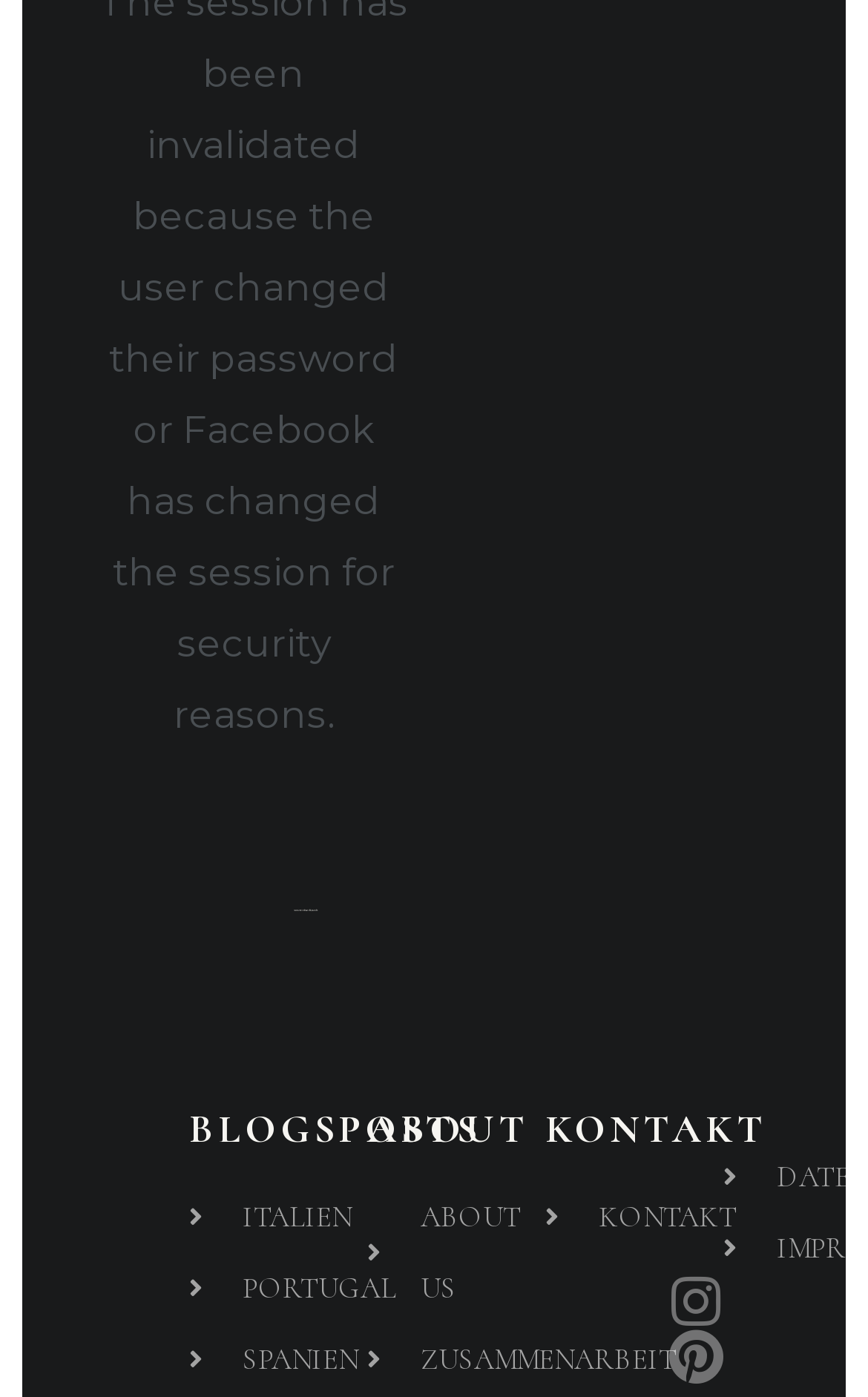Locate the bounding box coordinates of the clickable region to complete the following instruction: "view blog posts."

[0.218, 0.794, 0.423, 0.823]